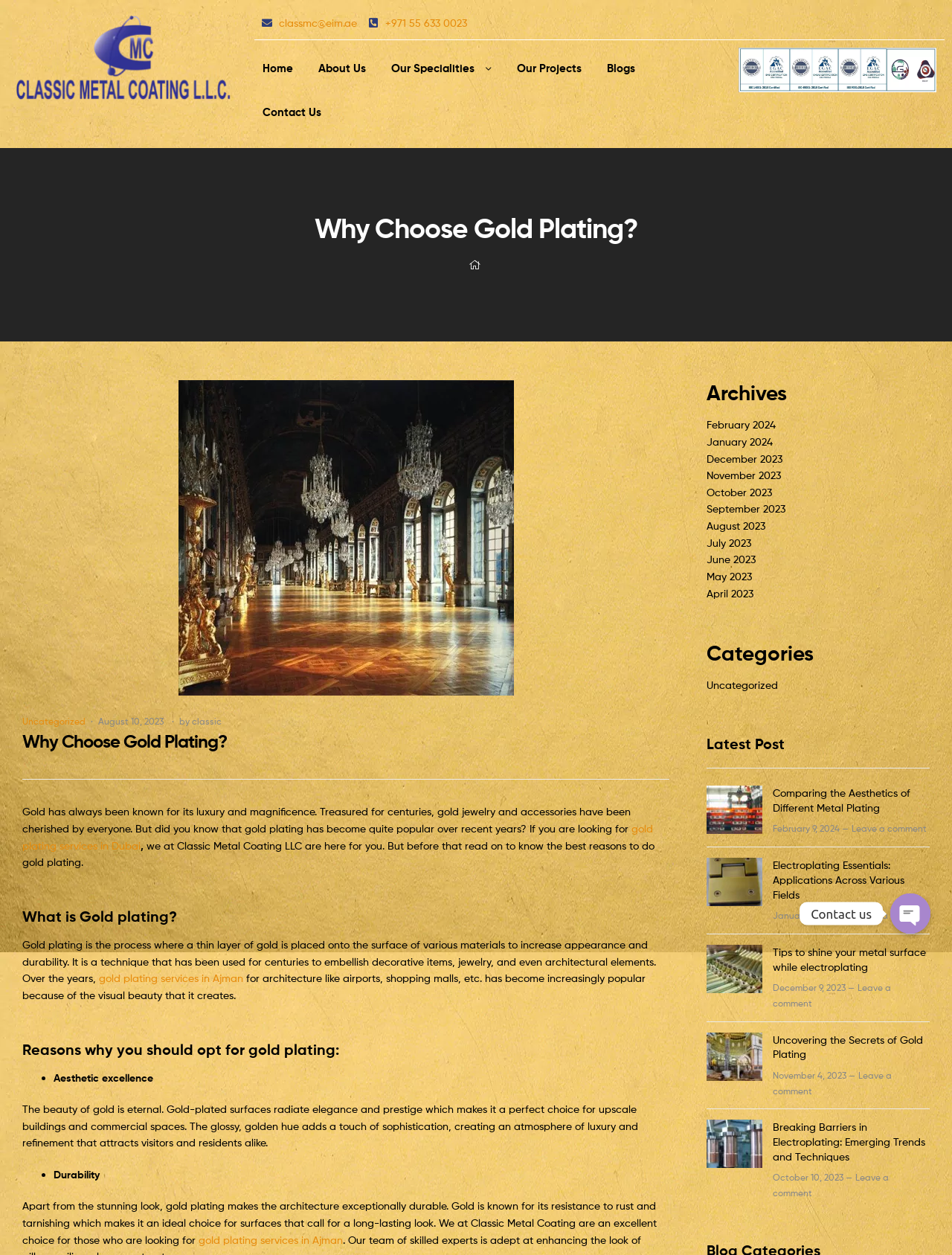Locate the bounding box coordinates of the clickable region necessary to complete the following instruction: "Contact us through Whatsapp". Provide the coordinates in the format of four float numbers between 0 and 1, i.e., [left, top, right, bottom].

[0.935, 0.712, 0.977, 0.744]